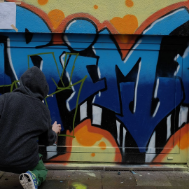What is the artist doing to the mural?
Refer to the image and provide a concise answer in one word or phrase.

Adding vibrant detailing